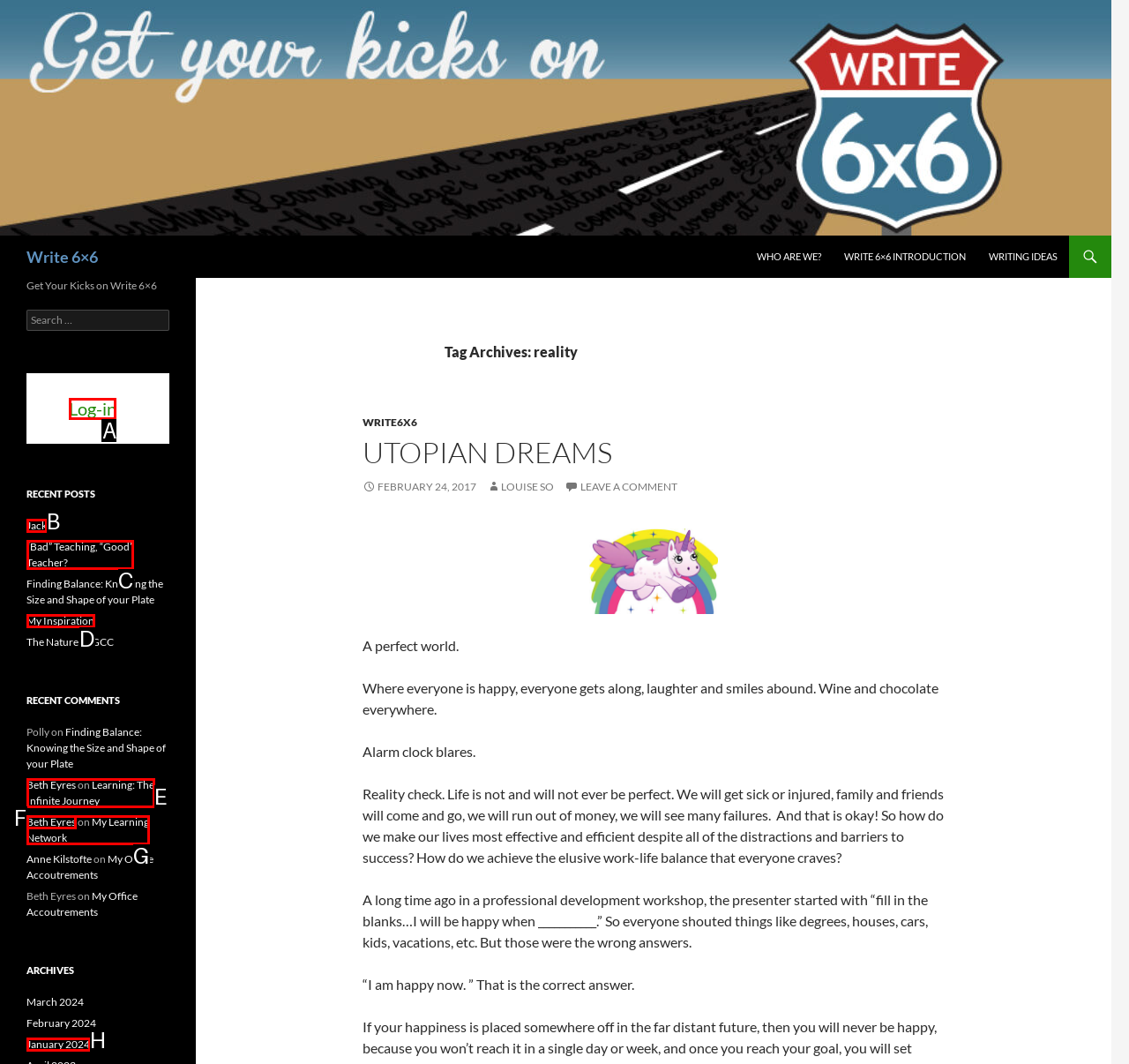Identify which lettered option completes the task: Log in to the website. Provide the letter of the correct choice.

A